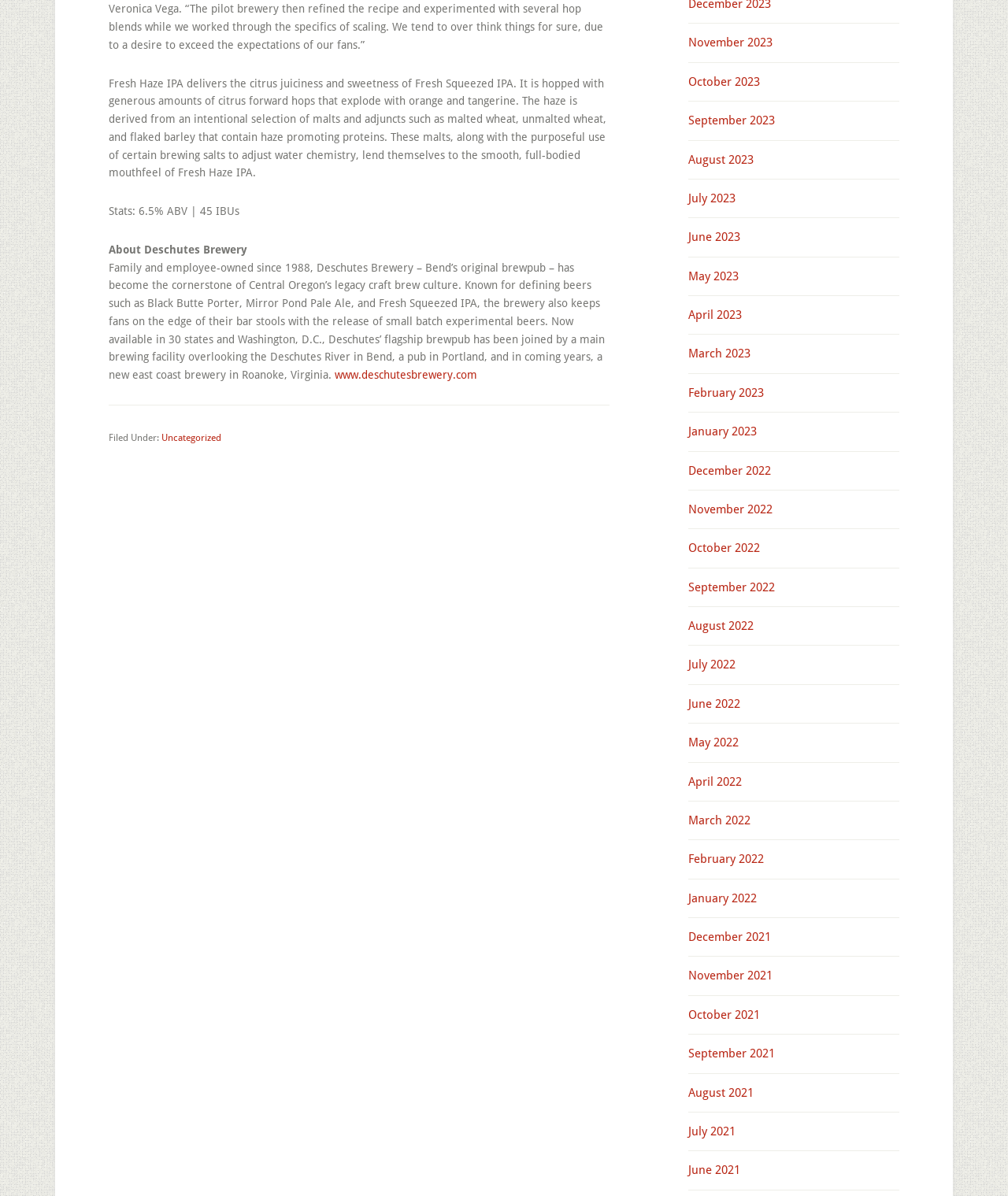Identify the bounding box of the UI component described as: "Uncategorized".

[0.16, 0.361, 0.22, 0.371]